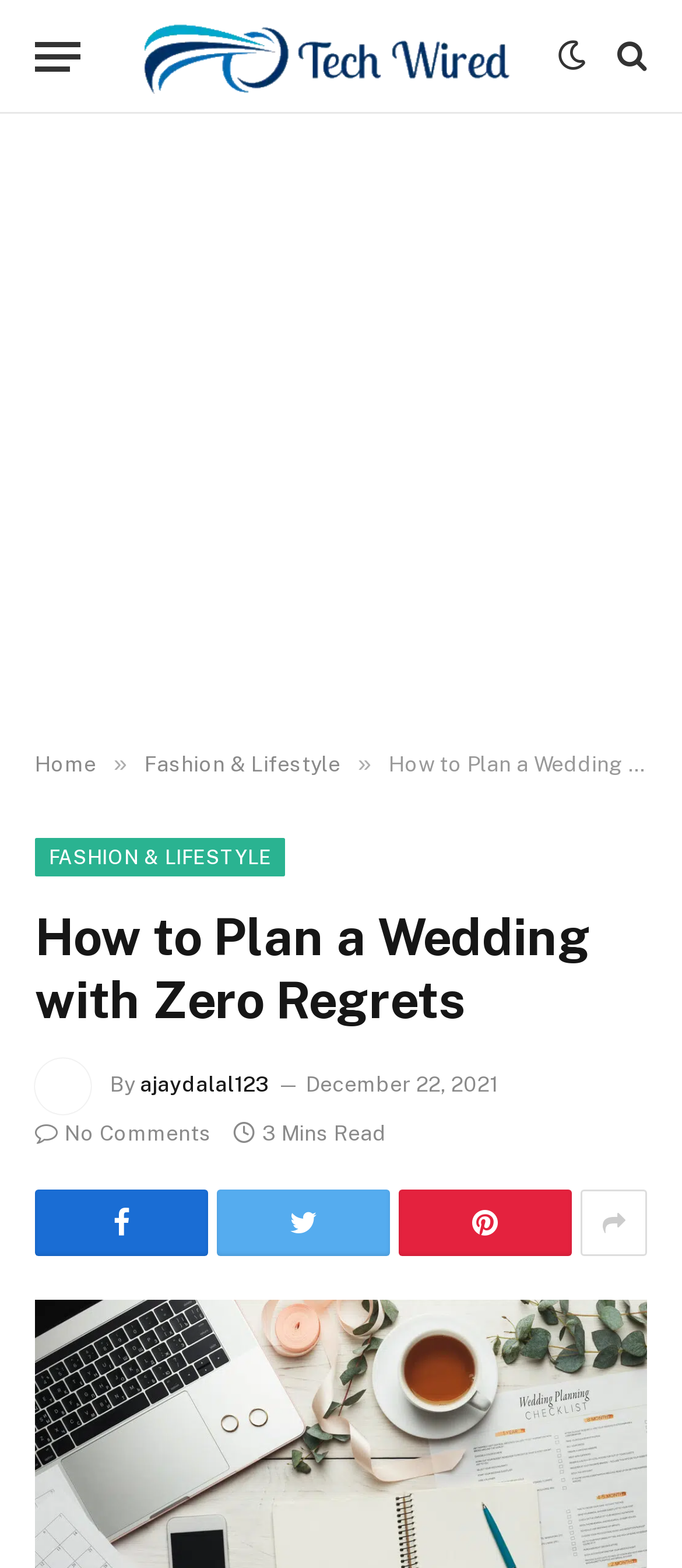Describe the webpage meticulously, covering all significant aspects.

This webpage is about planning a wedding with zero regrets, as indicated by the title "How to Plan a Wedding with Zero Regrets". At the top left corner, there is a "Menu" button. Next to it, there is a link to "TechWired", which is accompanied by an image with the same name. On the top right corner, there are several social media links, including Facebook, Twitter, and Instagram, represented by their respective icons.

Below the top section, there is a large advertisement iframe that spans the entire width of the page. Underneath the advertisement, there is a navigation menu with links to "Home" and "Fashion & Lifestyle", separated by a "»" symbol.

The main content of the webpage starts with a heading that repeats the title "How to Plan a Wedding with Zero Regrets". Below the heading, there is an image of the author, "ajaydalal123", accompanied by their name and a timestamp indicating that the article was published on December 22, 2021. The article itself is not described in the accessibility tree, but it likely provides guidance and tips on planning a wedding.

At the bottom of the article, there are several links to share the content on social media platforms, including Facebook, Twitter, and LinkedIn, represented by their respective icons. There is also a link indicating that there are no comments on the article, and a text stating that the article takes 3 minutes to read.